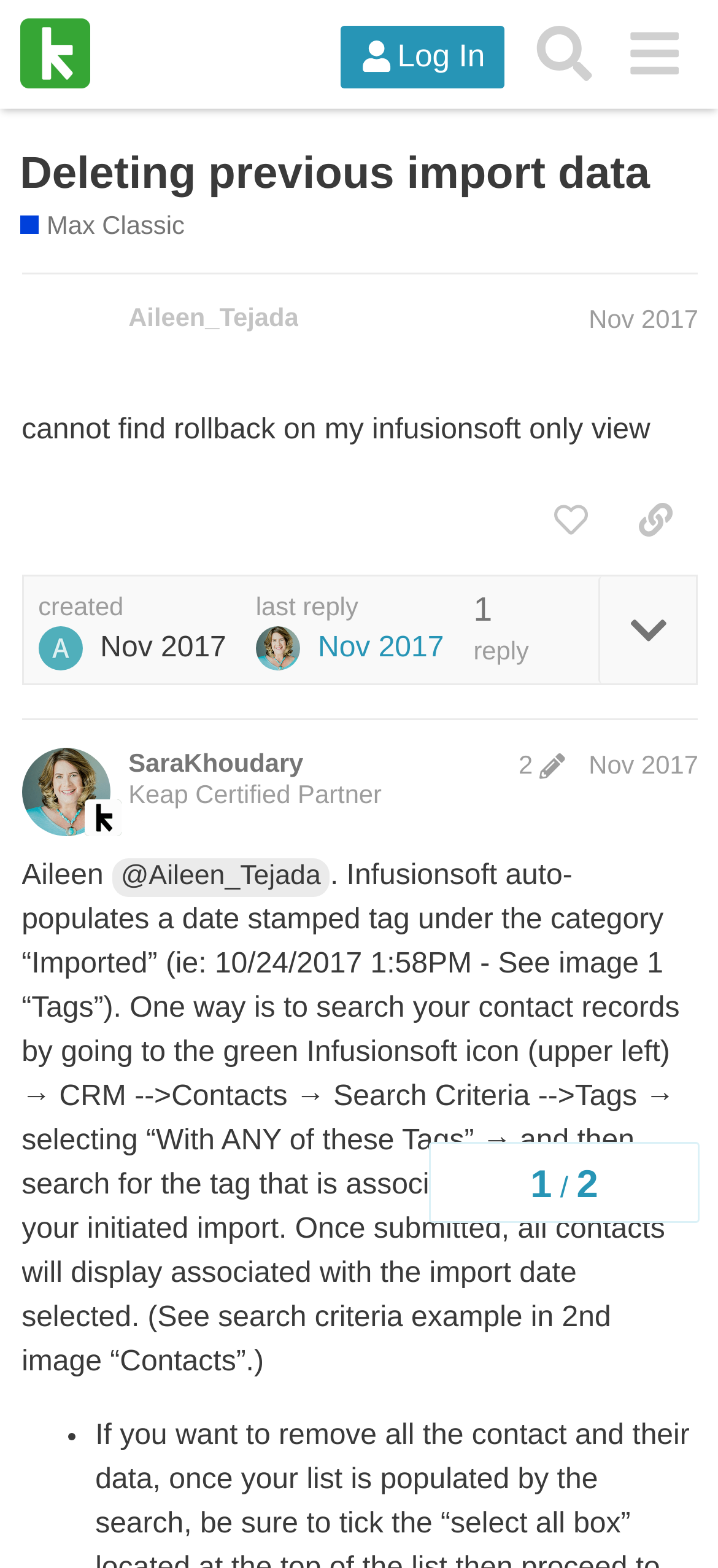Please identify the bounding box coordinates of the element I should click to complete this instruction: 'Go to home page'. The coordinates should be given as four float numbers between 0 and 1, like this: [left, top, right, bottom].

None